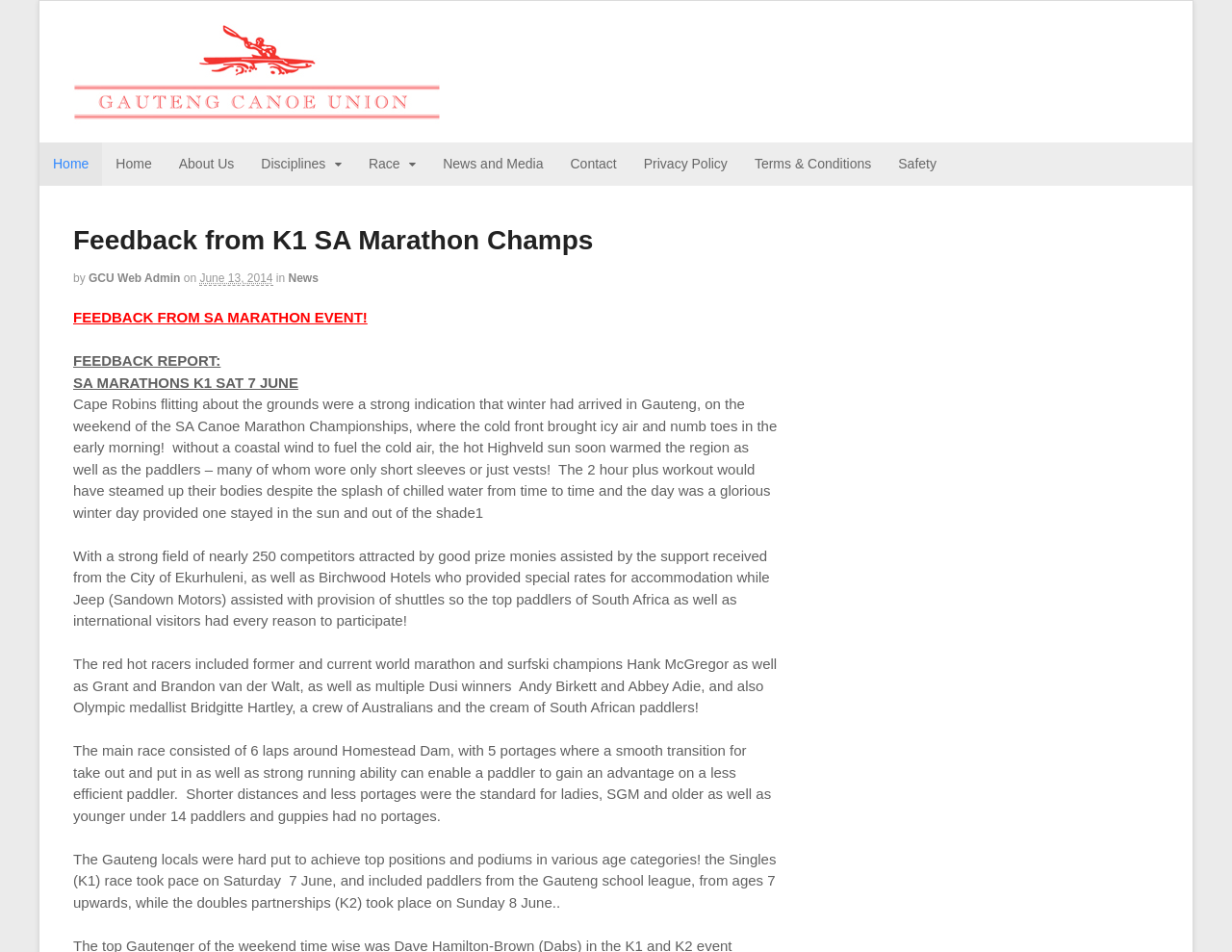How many portages were there in the main race?
Using the visual information from the image, give a one-word or short-phrase answer.

5